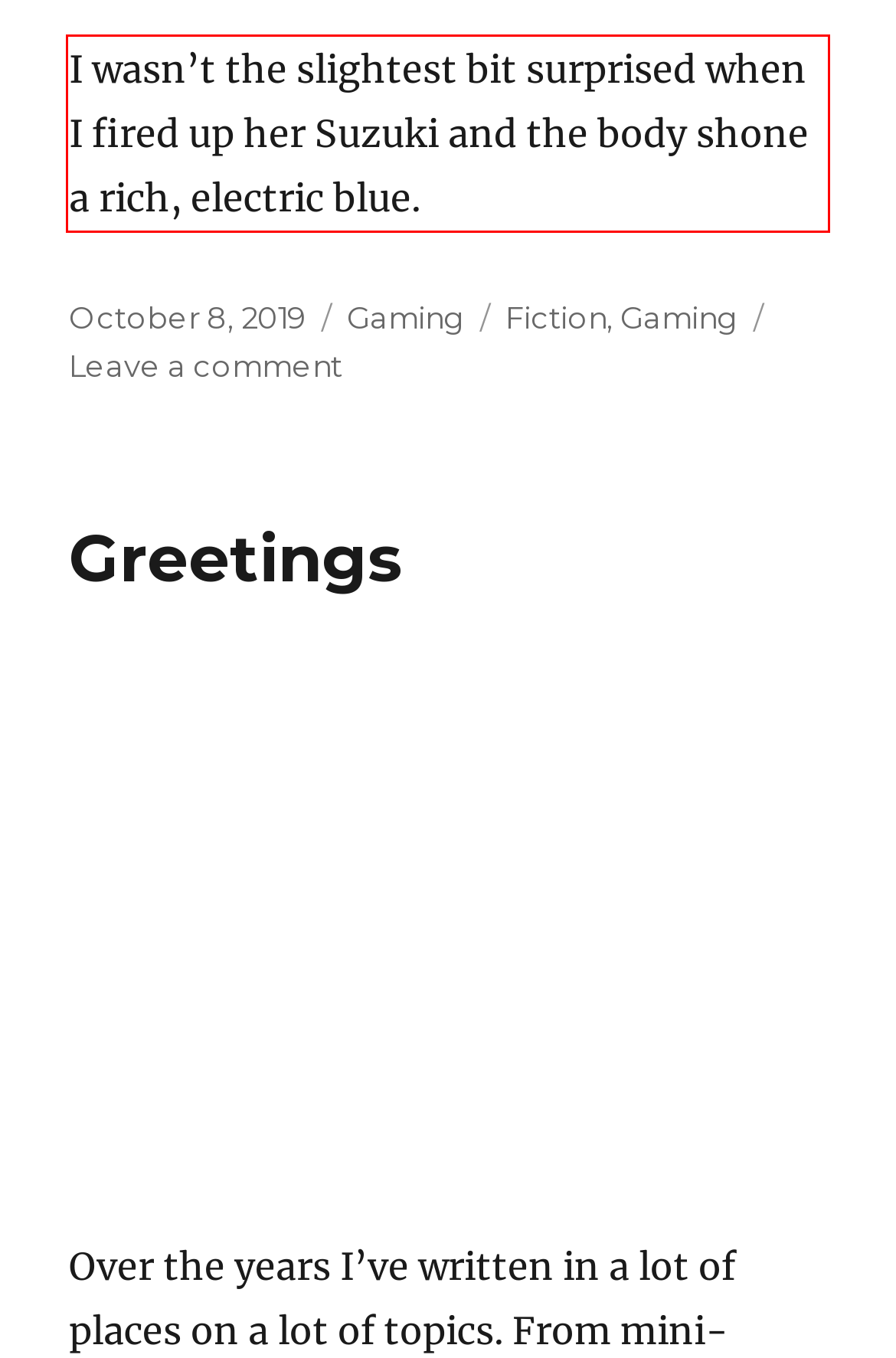You are given a webpage screenshot with a red bounding box around a UI element. Extract and generate the text inside this red bounding box.

I wasn’t the slightest bit surprised when I fired up her Suzuki and the body shone a rich, electric blue.